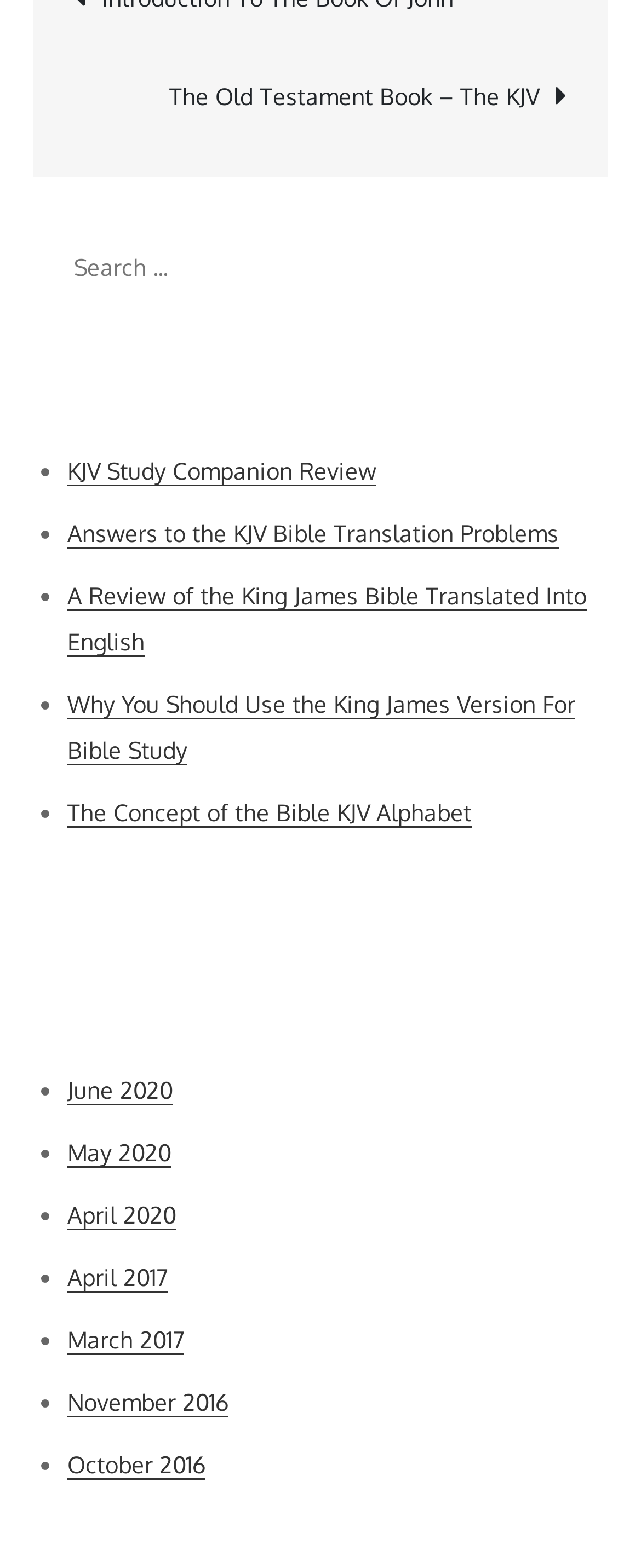Mark the bounding box of the element that matches the following description: "Primary Menu Primary Menu".

None